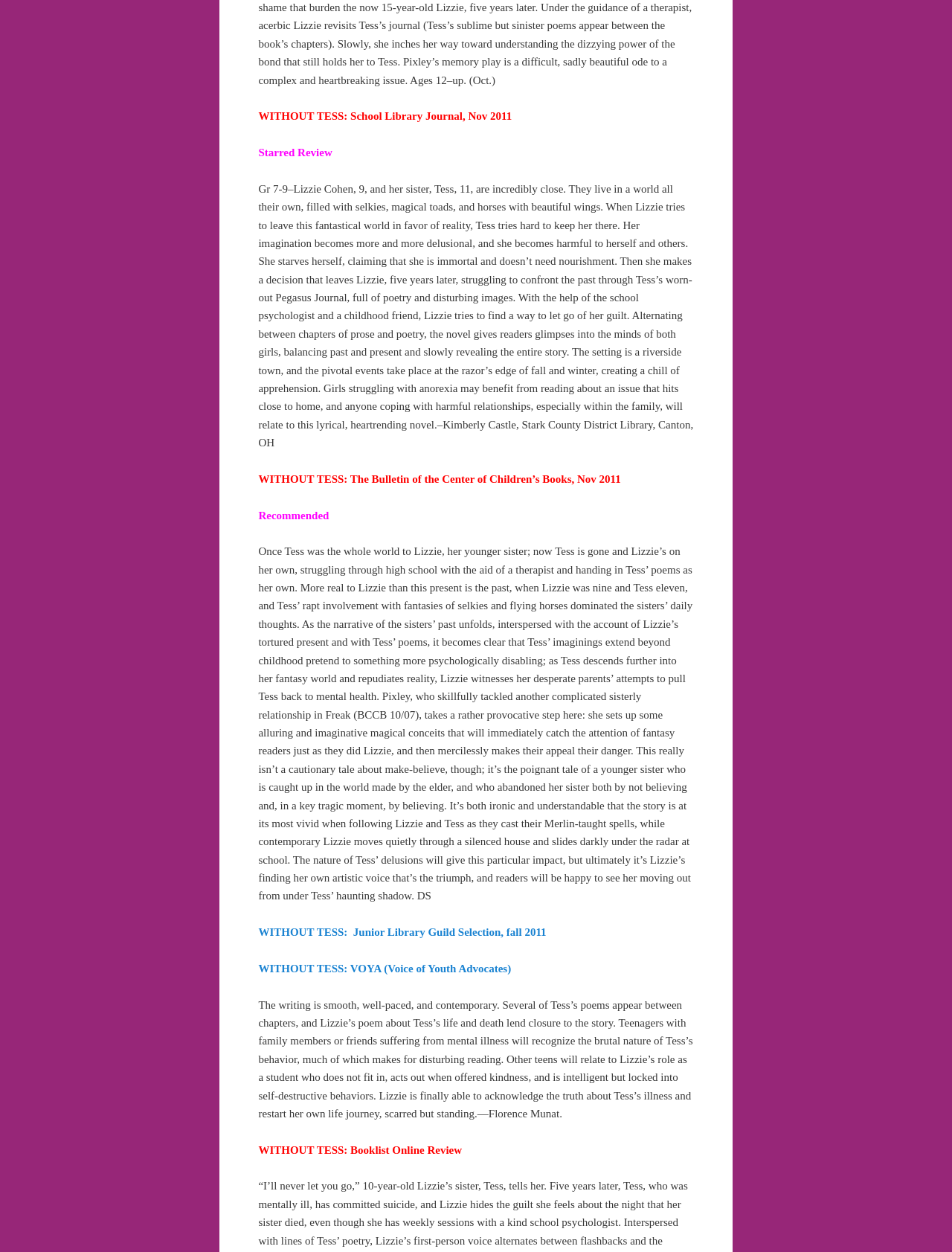What is the name of the town where the story takes place?
Could you please answer the question thoroughly and with as much detail as possible?

The story is set in a riverside town, which is mentioned in the text as the setting where the pivotal events take place at the razor's edge of fall and winter, creating a chill of apprehension.